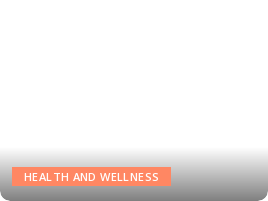What is the purpose of the button?
Answer the question with a single word or phrase, referring to the image.

to explore health and wellness topics